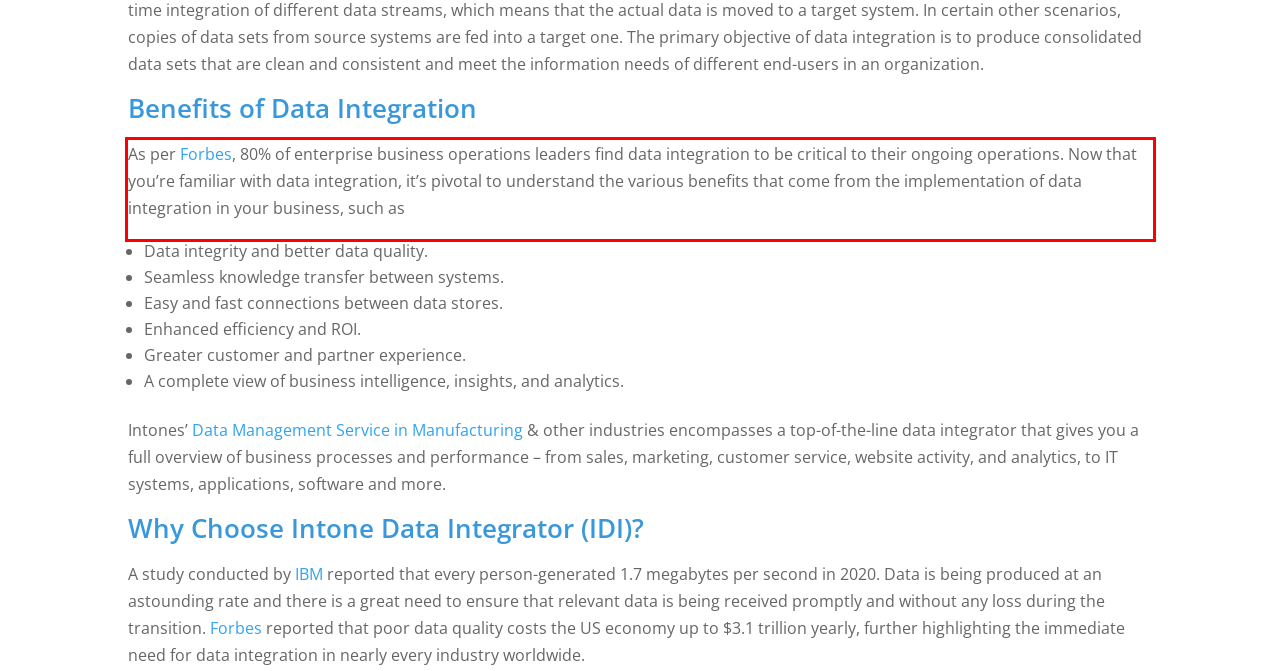You are provided with a screenshot of a webpage containing a red bounding box. Please extract the text enclosed by this red bounding box.

As per Forbes, 80% of enterprise business operations leaders find data integration to be critical to their ongoing operations. Now that you’re familiar with data integration, it’s pivotal to understand the various benefits that come from the implementation of data integration in your business, such as